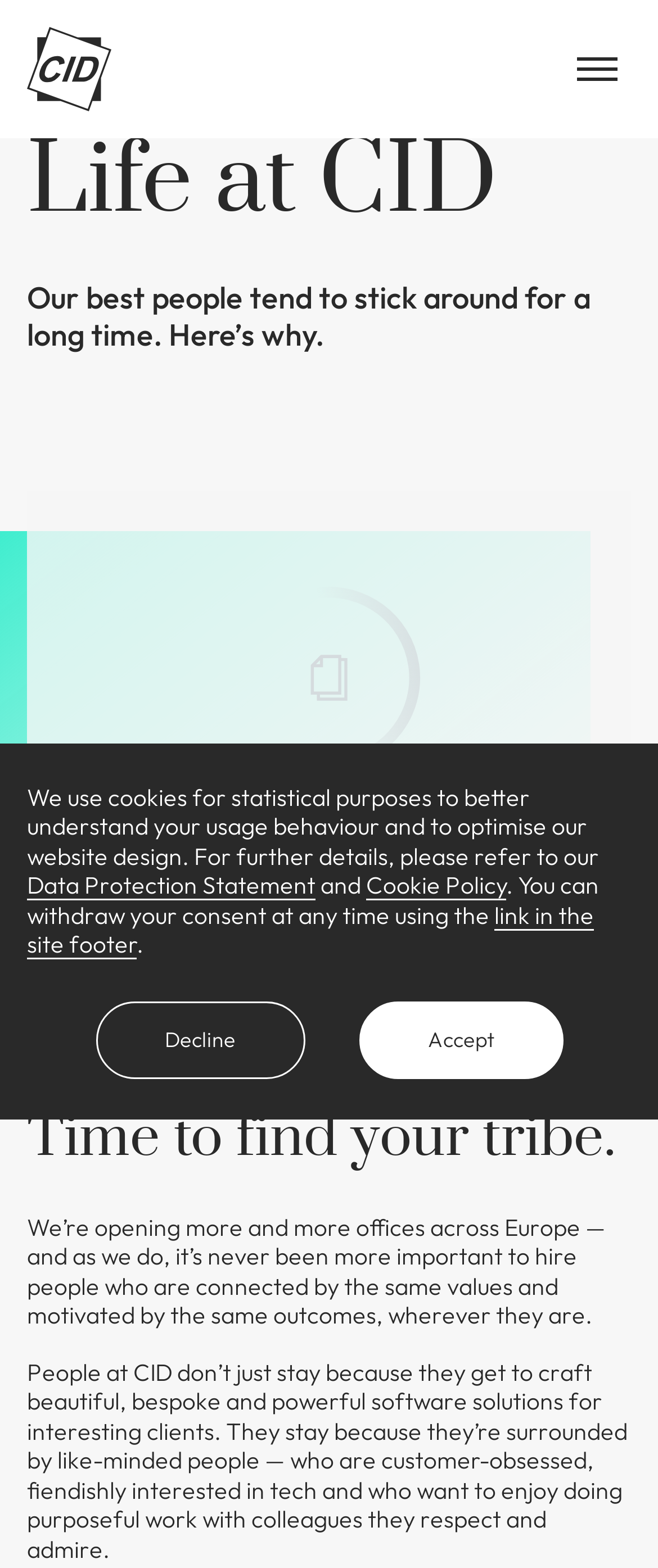Using the provided element description, identify the bounding box coordinates as (top-left x, top-left y, bottom-right x, bottom-right y). Ensure all values are between 0 and 1. Description: link in the site footer

[0.041, 0.574, 0.903, 0.612]